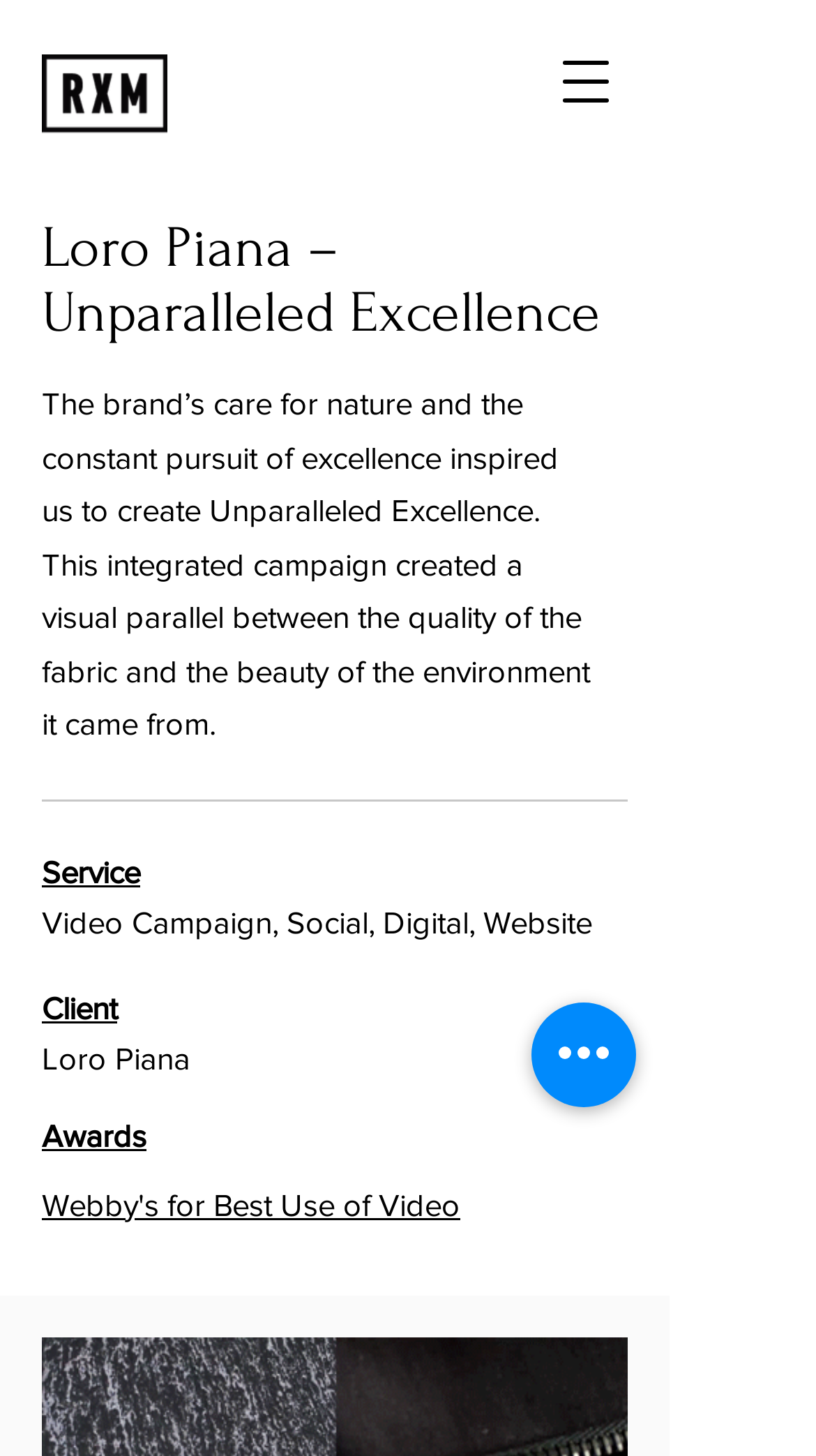Predict the bounding box for the UI component with the following description: "aria-label="Quick actions"".

[0.651, 0.689, 0.779, 0.76]